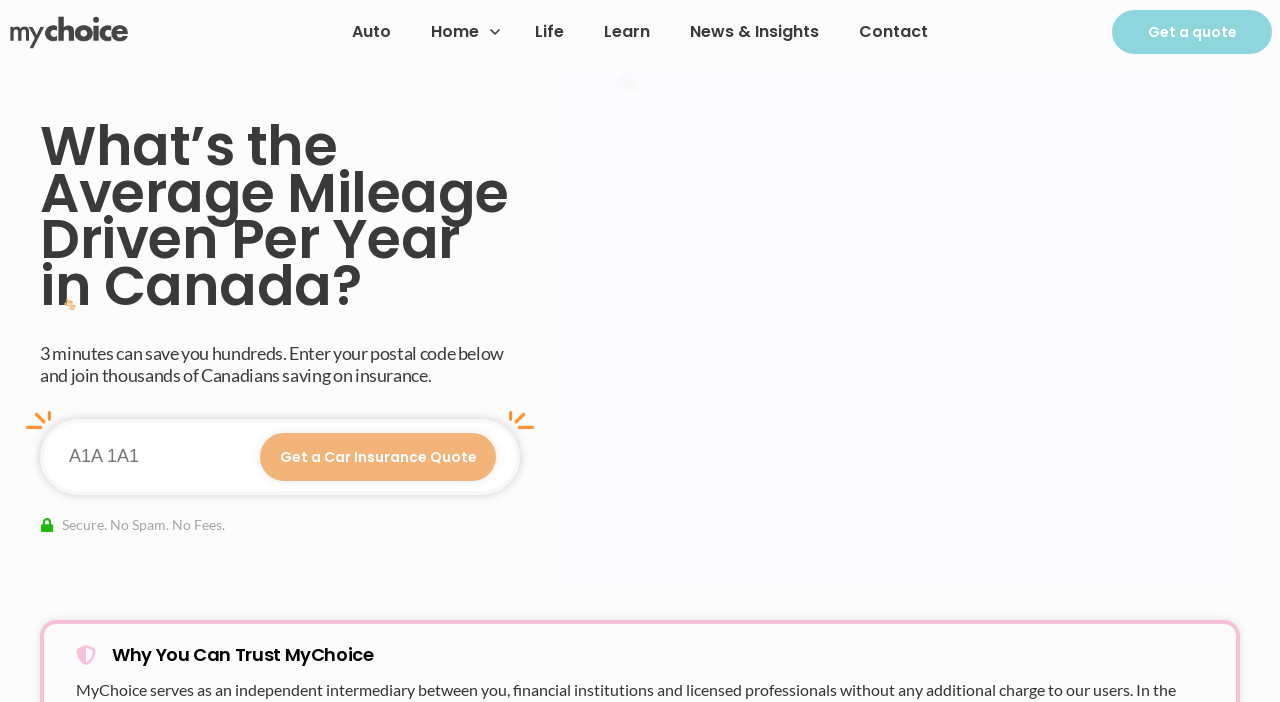Please determine the bounding box coordinates of the area that needs to be clicked to complete this task: 'Click the Get a quote link'. The coordinates must be four float numbers between 0 and 1, formatted as [left, top, right, bottom].

[0.869, 0.014, 0.994, 0.077]